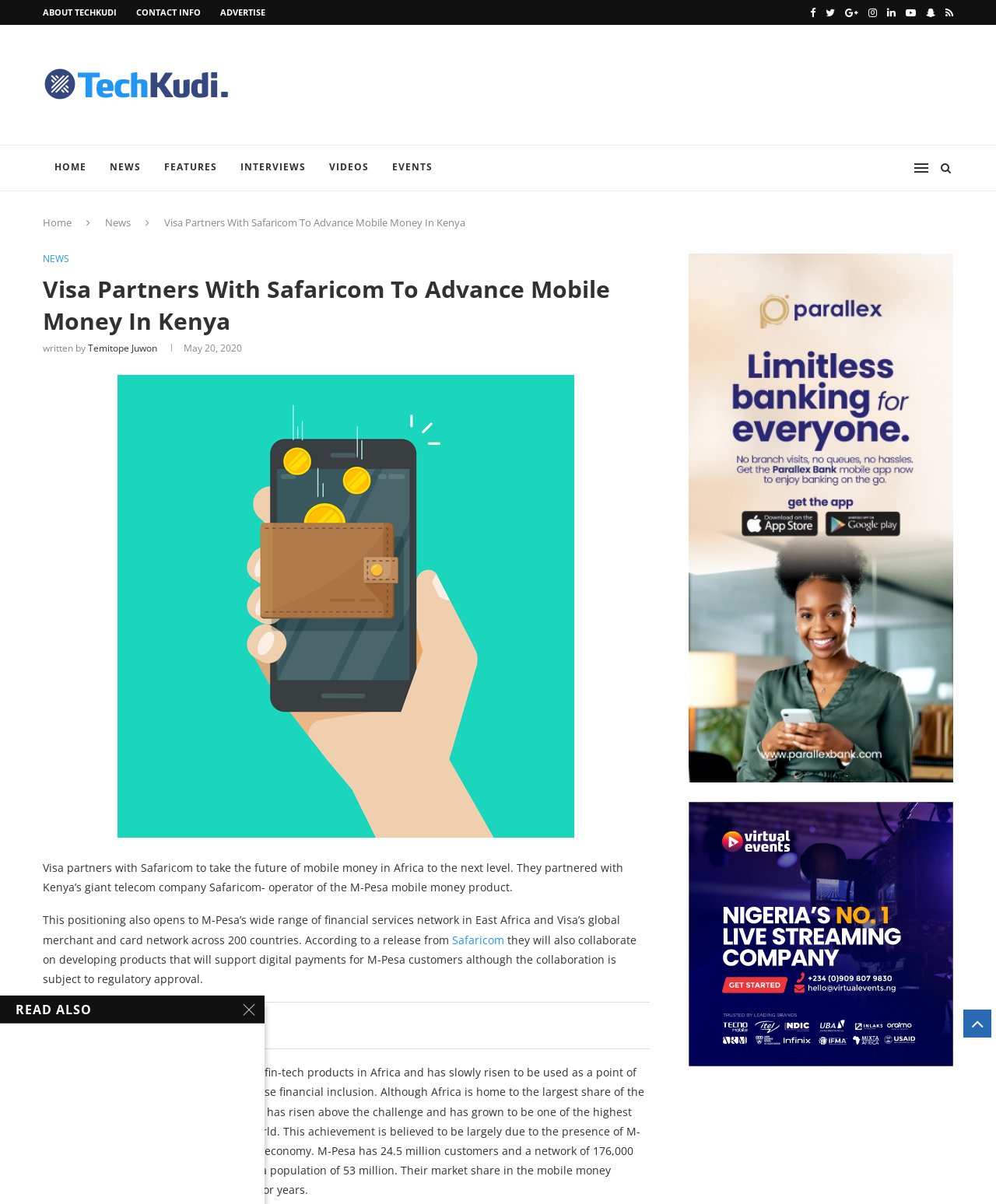Can you pinpoint the bounding box coordinates for the clickable element required for this instruction: "Click on HOME"? The coordinates should be four float numbers between 0 and 1, i.e., [left, top, right, bottom].

[0.043, 0.12, 0.098, 0.159]